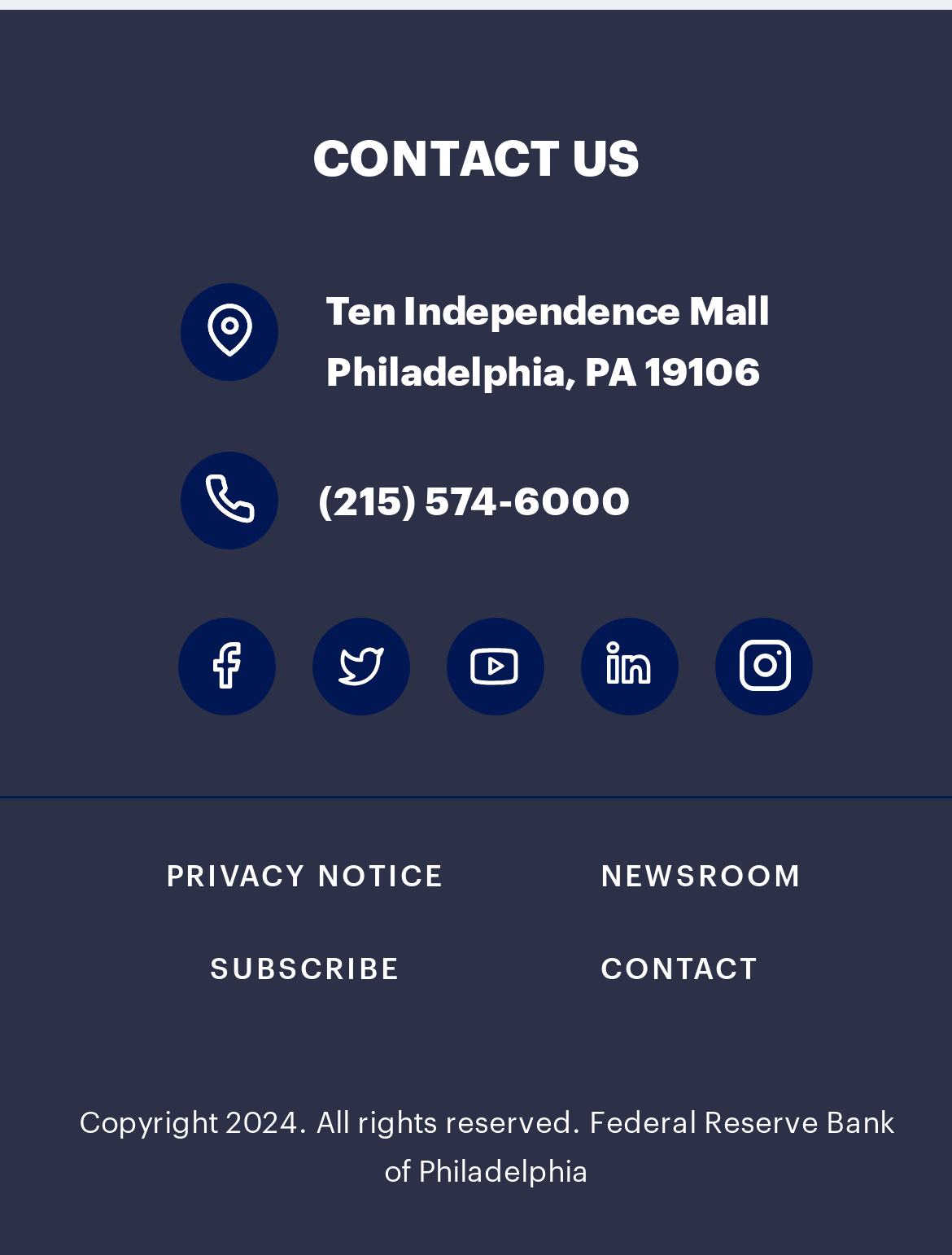Determine the bounding box for the described HTML element: "Facebook". Ensure the coordinates are four float numbers between 0 and 1 in the format [left, top, right, bottom].

[0.186, 0.487, 0.288, 0.57]